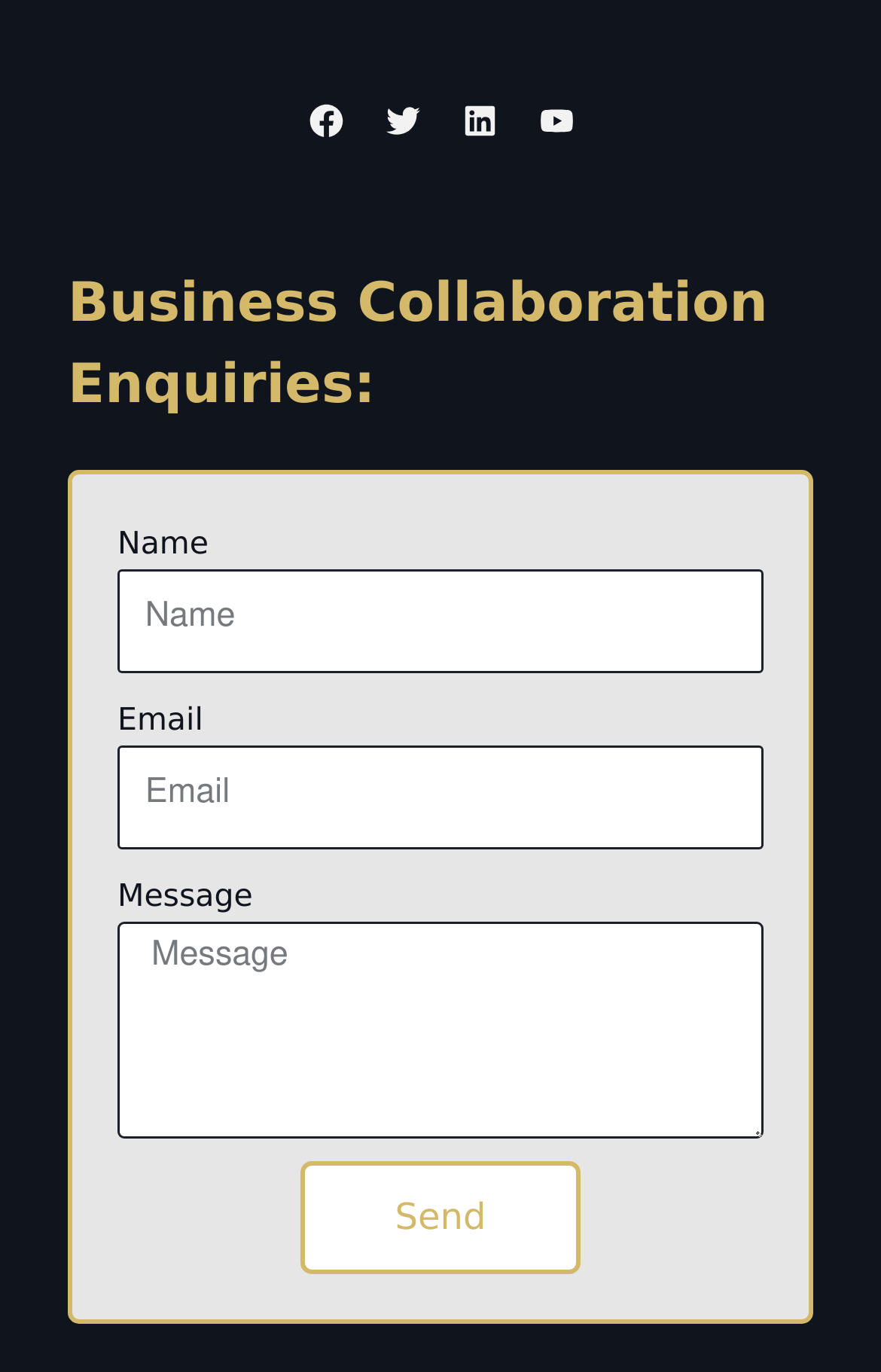Please find and report the bounding box coordinates of the element to click in order to perform the following action: "Write a message". The coordinates should be expressed as four float numbers between 0 and 1, in the format [left, top, right, bottom].

[0.133, 0.672, 0.867, 0.83]